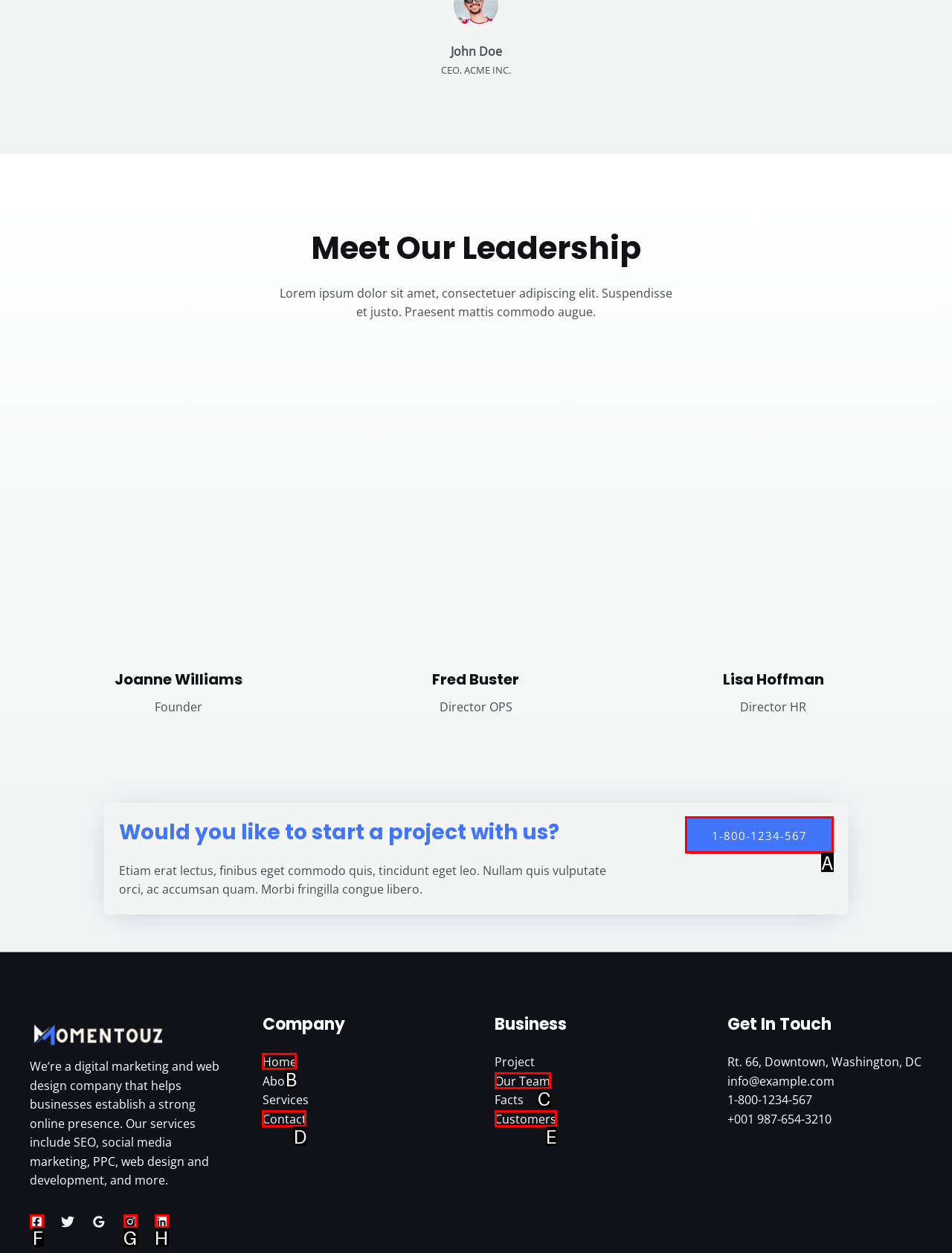Specify which element within the red bounding boxes should be clicked for this task: Click the '1-800-1234-567' phone number Respond with the letter of the correct option.

A